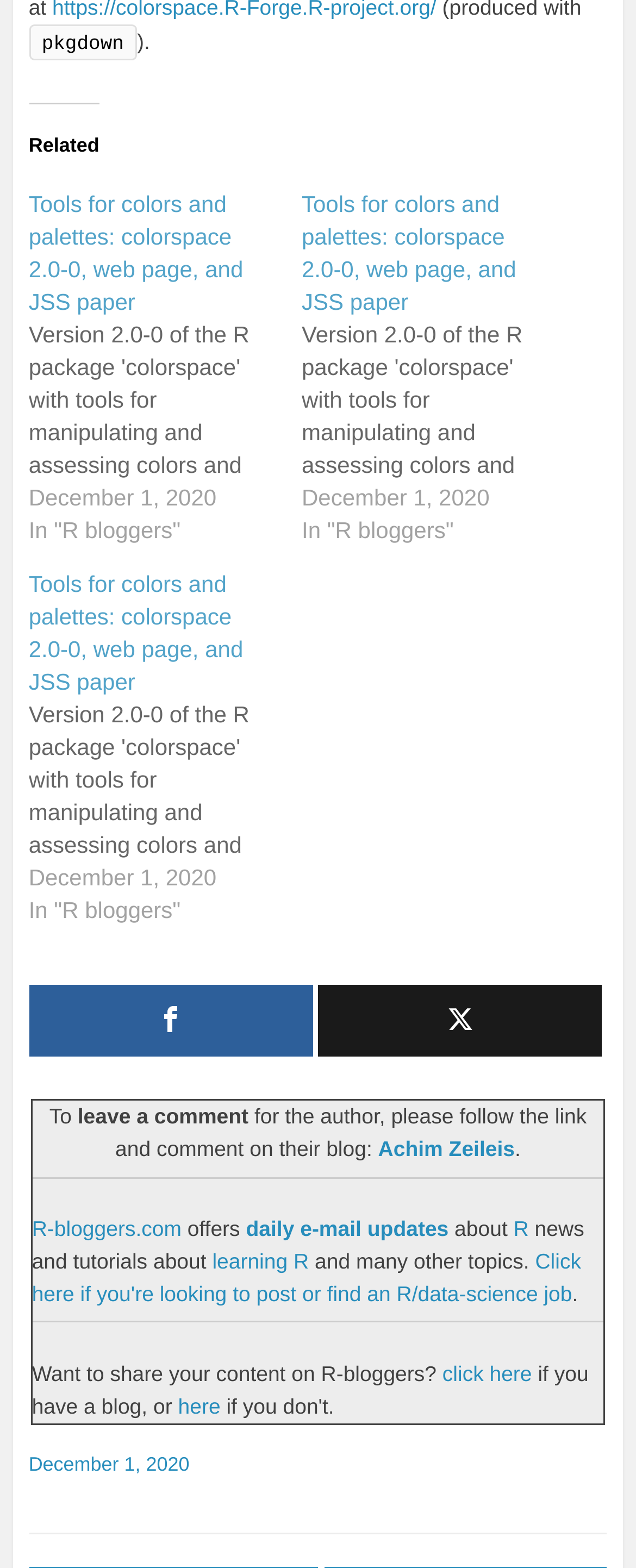Determine the bounding box coordinates of the clickable area required to perform the following instruction: "Subscribe to daily e-mail updates". The coordinates should be represented as four float numbers between 0 and 1: [left, top, right, bottom].

[0.387, 0.776, 0.705, 0.791]